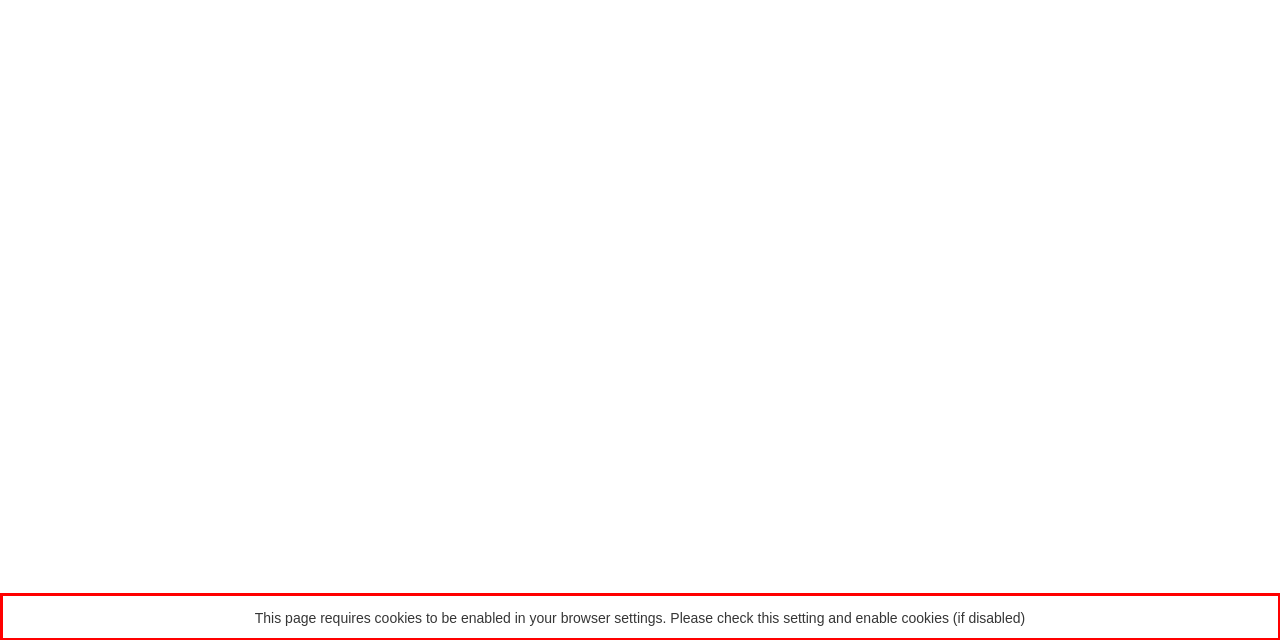Perform OCR on the text inside the red-bordered box in the provided screenshot and output the content.

This page requires cookies to be enabled in your browser settings. Please check this setting and enable cookies (if disabled)